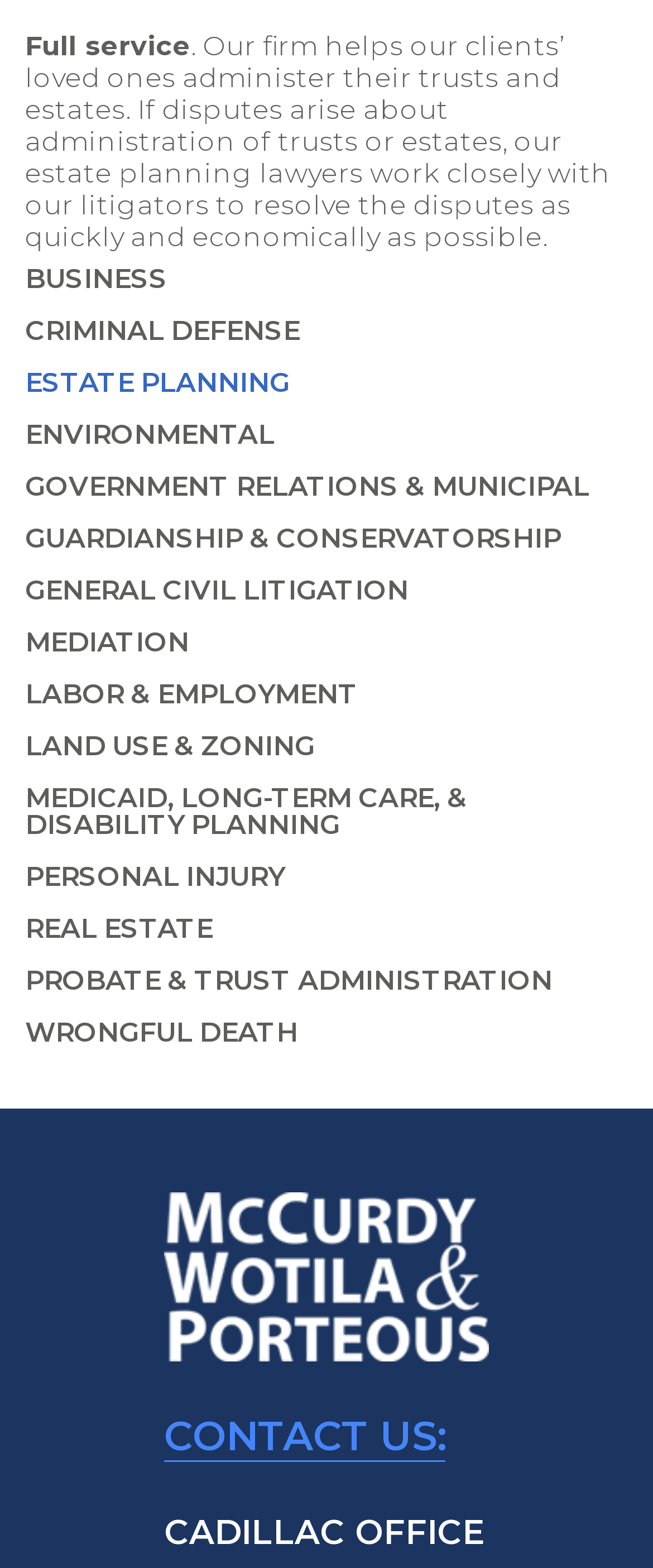Please determine the bounding box coordinates of the element's region to click for the following instruction: "Click on McCurdy Wotilla & Porteous Legal".

[0.251, 0.76, 0.749, 0.868]